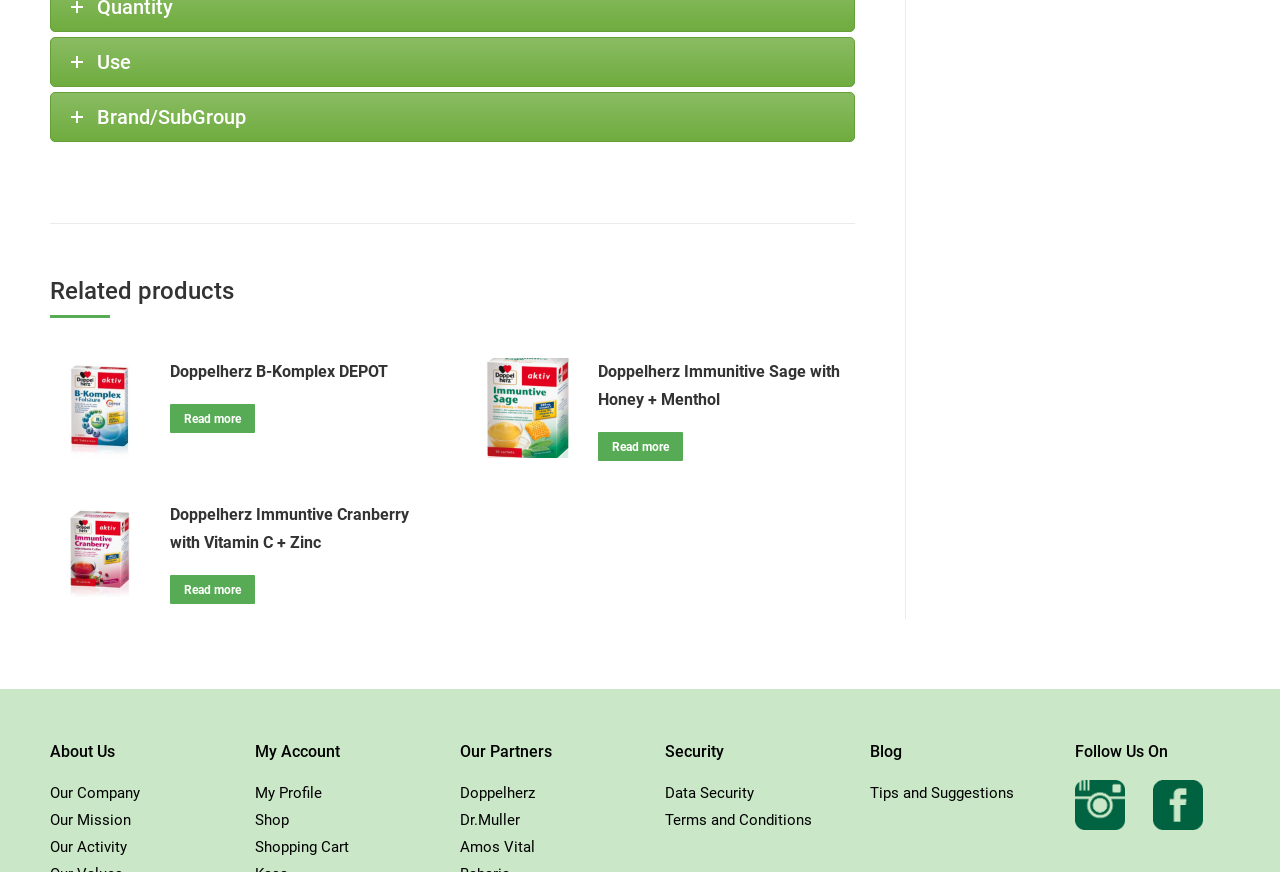Determine the bounding box coordinates for the UI element with the following description: "Our Mission". The coordinates should be four float numbers between 0 and 1, represented as [left, top, right, bottom].

[0.039, 0.93, 0.102, 0.951]